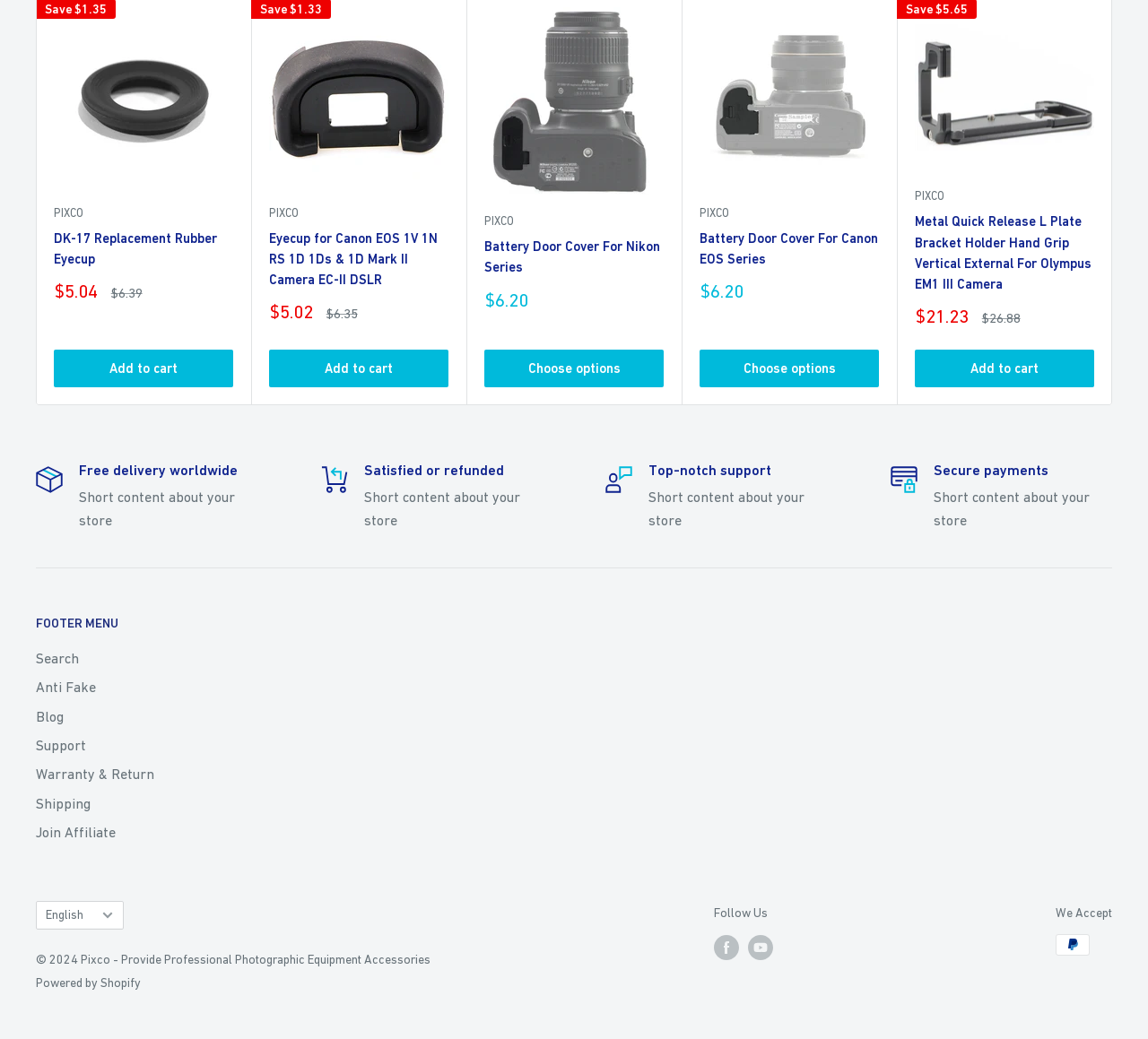Refer to the screenshot and give an in-depth answer to this question: How many products are shown on this page?

I counted the number of product links and images on the webpage, and found that there are 5 different products shown.